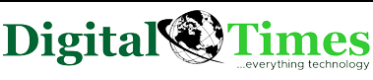Describe all the important aspects and details of the image.

The image features the logo of "Digital Times," an online platform dedicated to technology news and insights. The logo is designed with a prominent green font that spells out "Digital" in bold, complemented by "Times" in a more understated style. Accompanying the text is a graphic element representing a globe encircled by a stylized line, symbolizing the global reach and comprehensive coverage of technology topics. The tagline "...everything technology" suggests the site's commitment to providing a wide array of content related to technological advancements and trends. This logo serves as a visual representation of the publication's focus on delivering timely and relevant technology news.